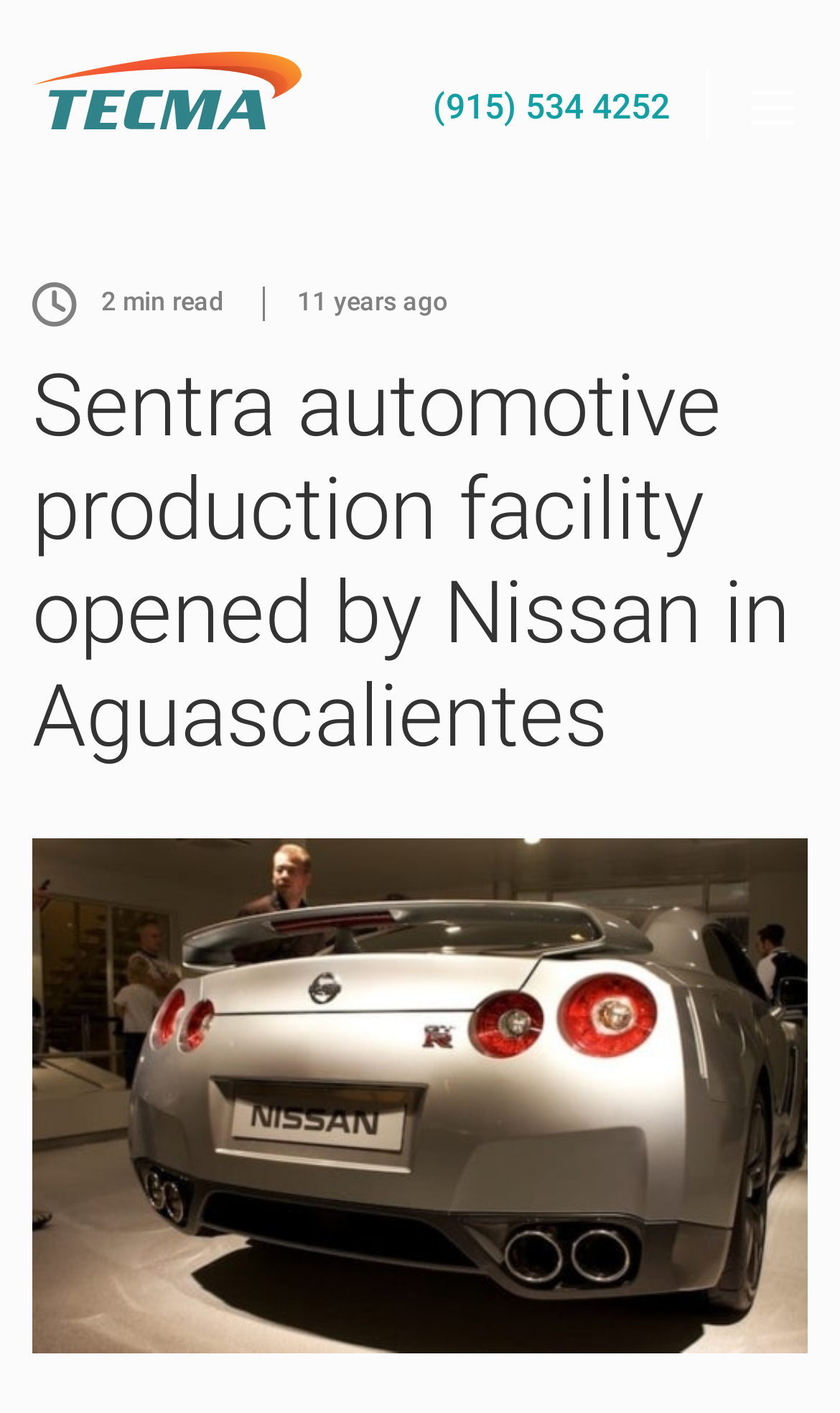Can you find and provide the title of the webpage?

Sentra automotive production facility opened by Nissan in Aguascalientes